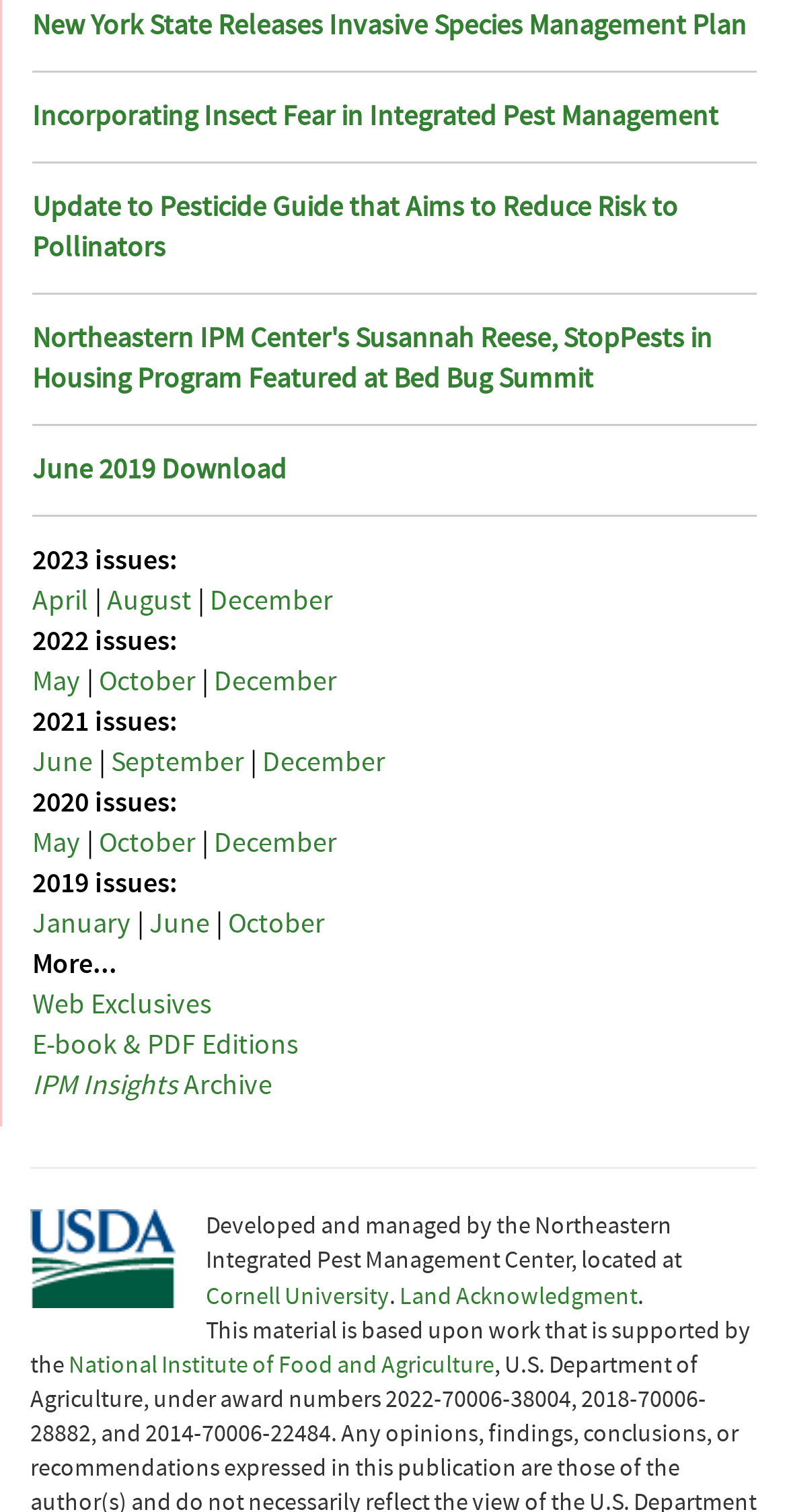Please identify the bounding box coordinates of the region to click in order to complete the given instruction: "Visit the Cornell University website". The coordinates should be four float numbers between 0 and 1, i.e., [left, top, right, bottom].

[0.262, 0.847, 0.495, 0.867]